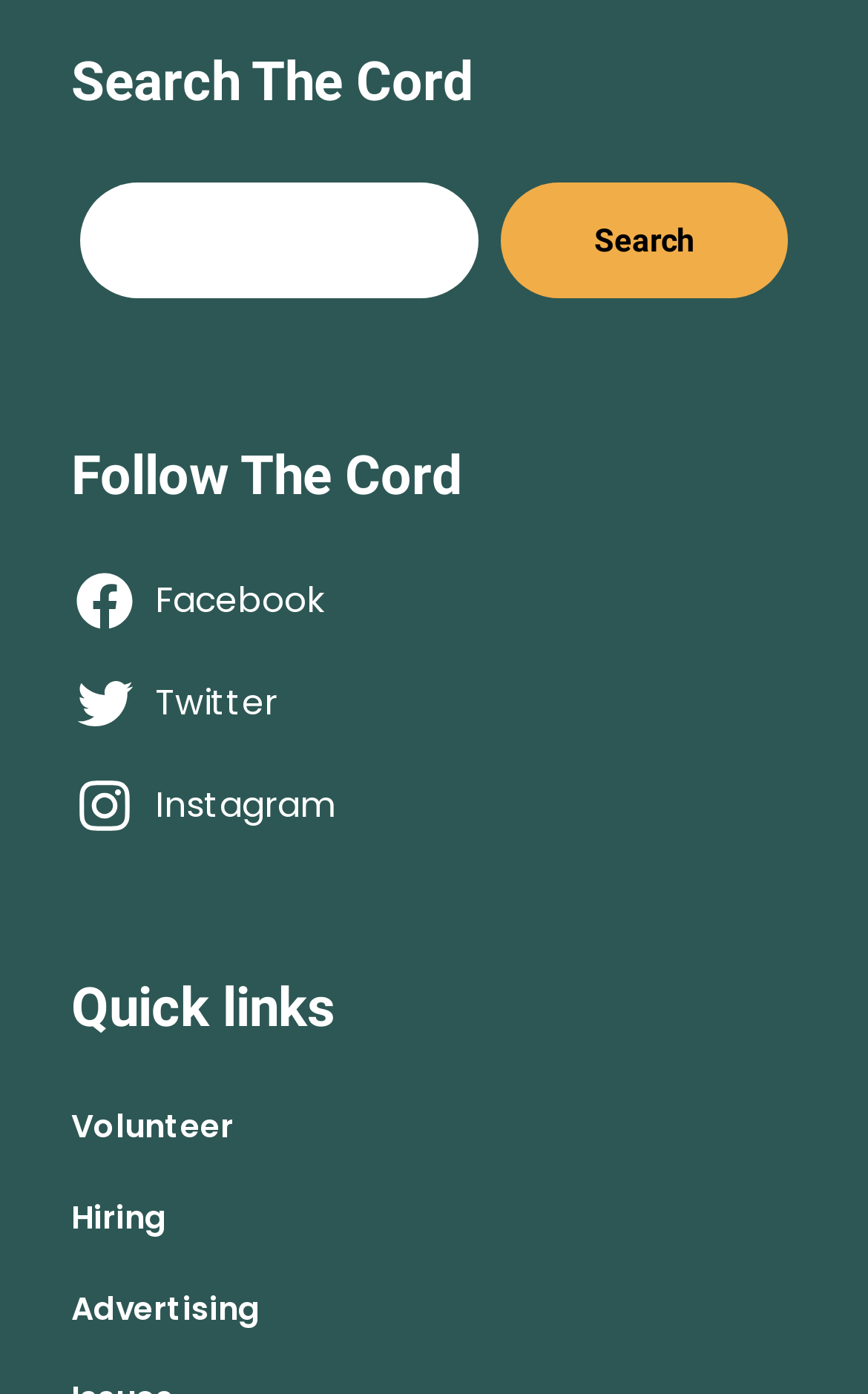Determine the bounding box for the described UI element: "Other recent activity".

None